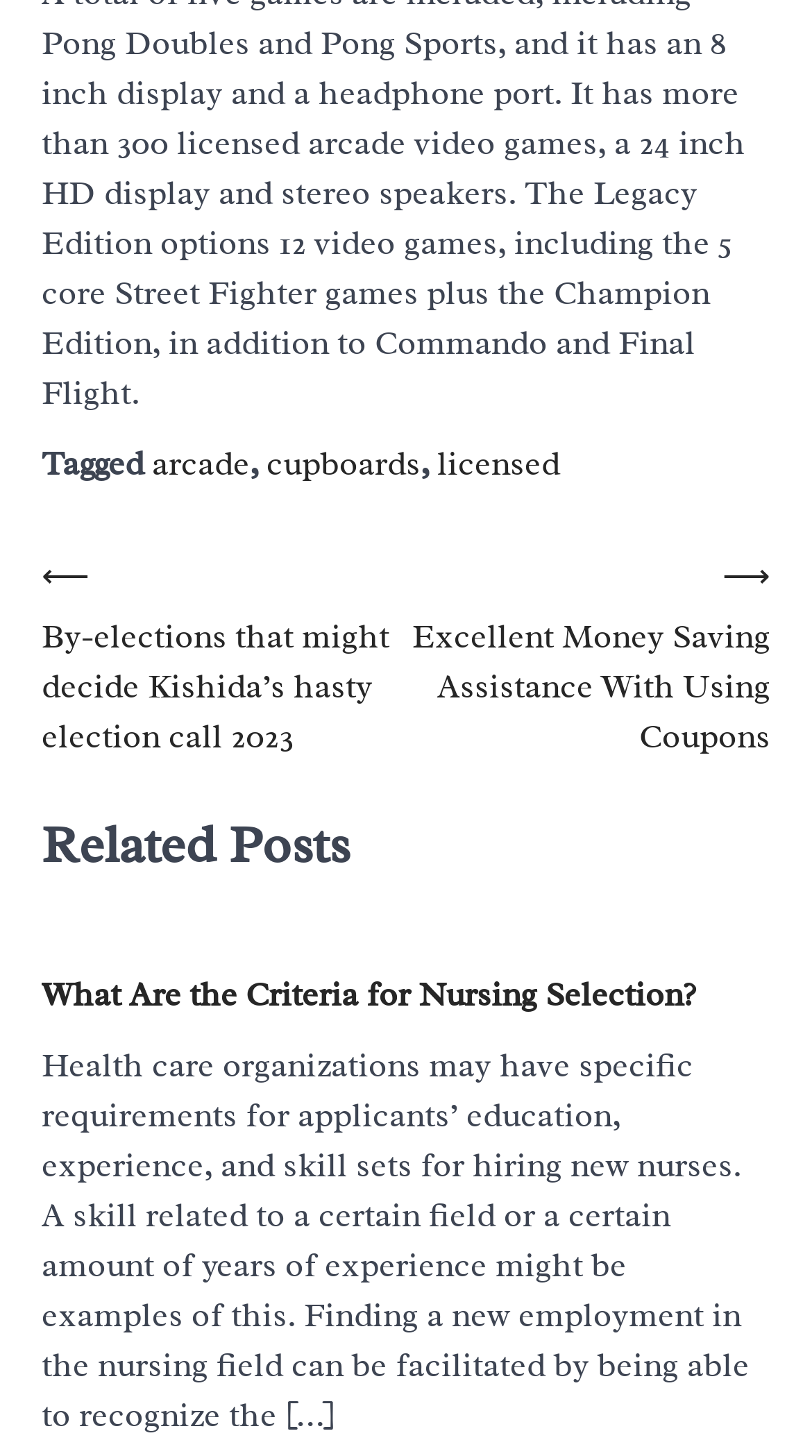Examine the image and give a thorough answer to the following question:
What is the category of the first related post?

The first related post is an article with a heading 'What Are the Criteria for Nursing Selection?' which suggests that the category of this post is related to nursing.